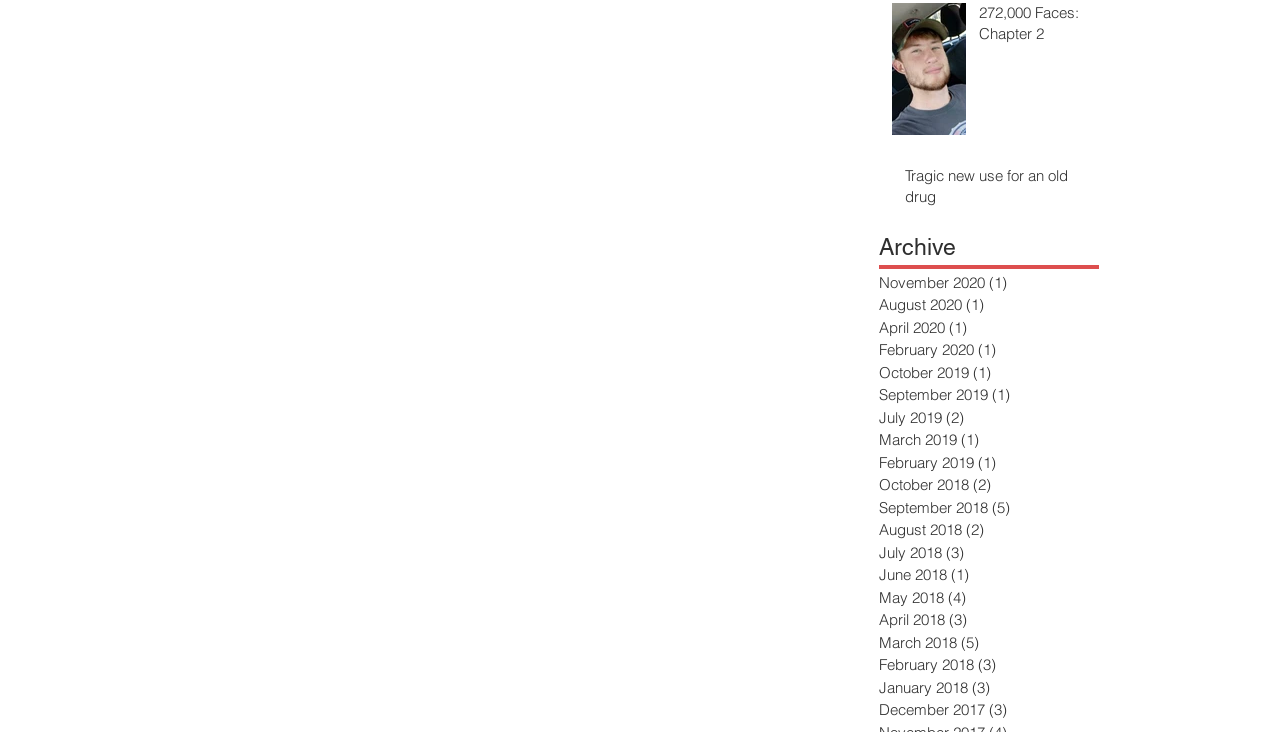Determine the bounding box coordinates for the clickable element required to fulfill the instruction: "read article 'Tragic new use for an old drug'". Provide the coordinates as four float numbers between 0 and 1, i.e., [left, top, right, bottom].

[0.707, 0.226, 0.849, 0.294]